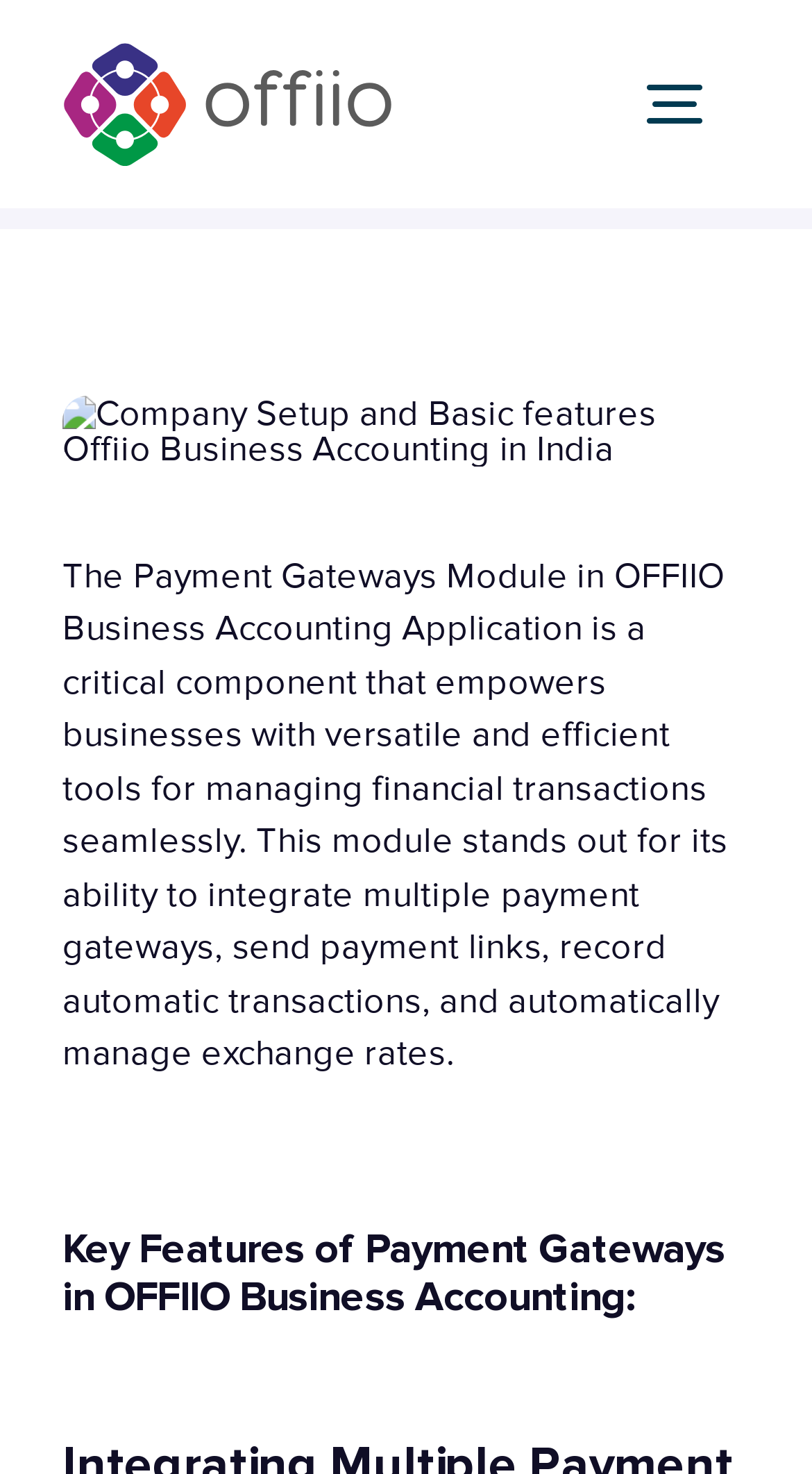What is the purpose of the Payment Gateways Module?
Answer the question with as much detail as possible.

According to the webpage content, the Payment Gateways Module 'empowers businesses with versatile and efficient tools for managing financial transactions seamlessly', which suggests that the purpose of the Payment Gateways Module is to manage financial transactions.